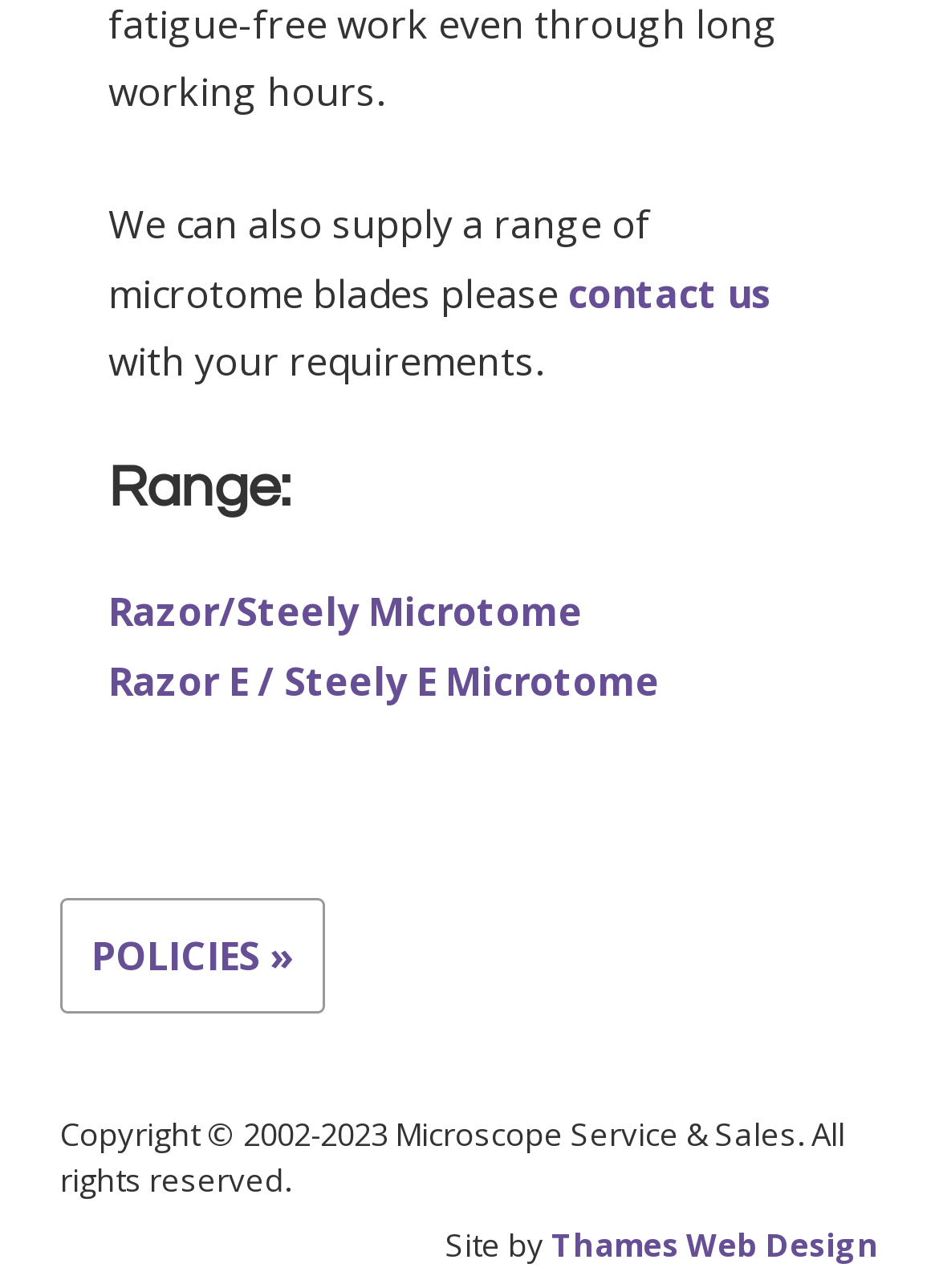Answer this question using a single word or a brief phrase:
What is the purpose of the 'POLICIES »' link?

To view company policies